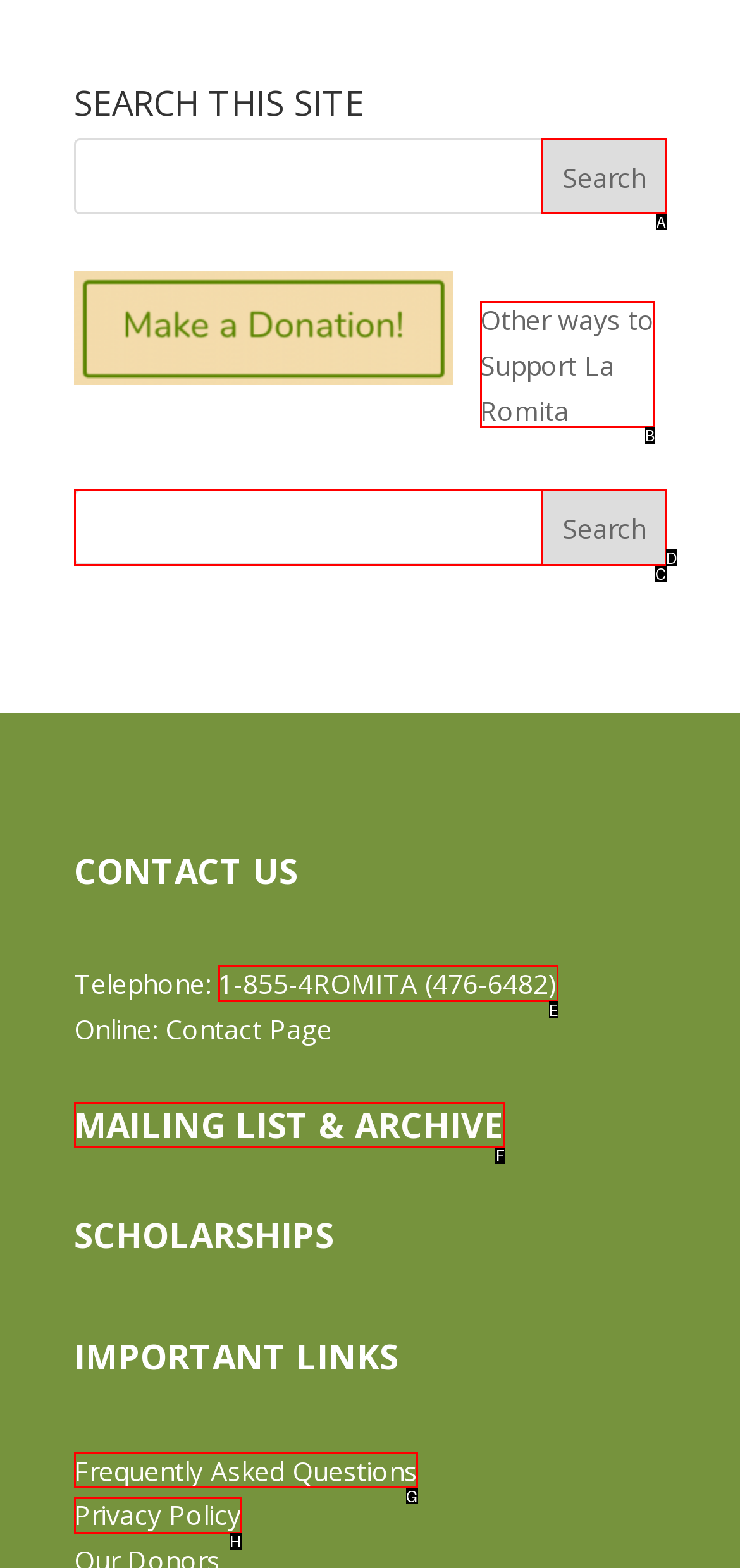Determine which HTML element I should select to execute the task: Subscribe to the mailing list
Reply with the corresponding option's letter from the given choices directly.

F